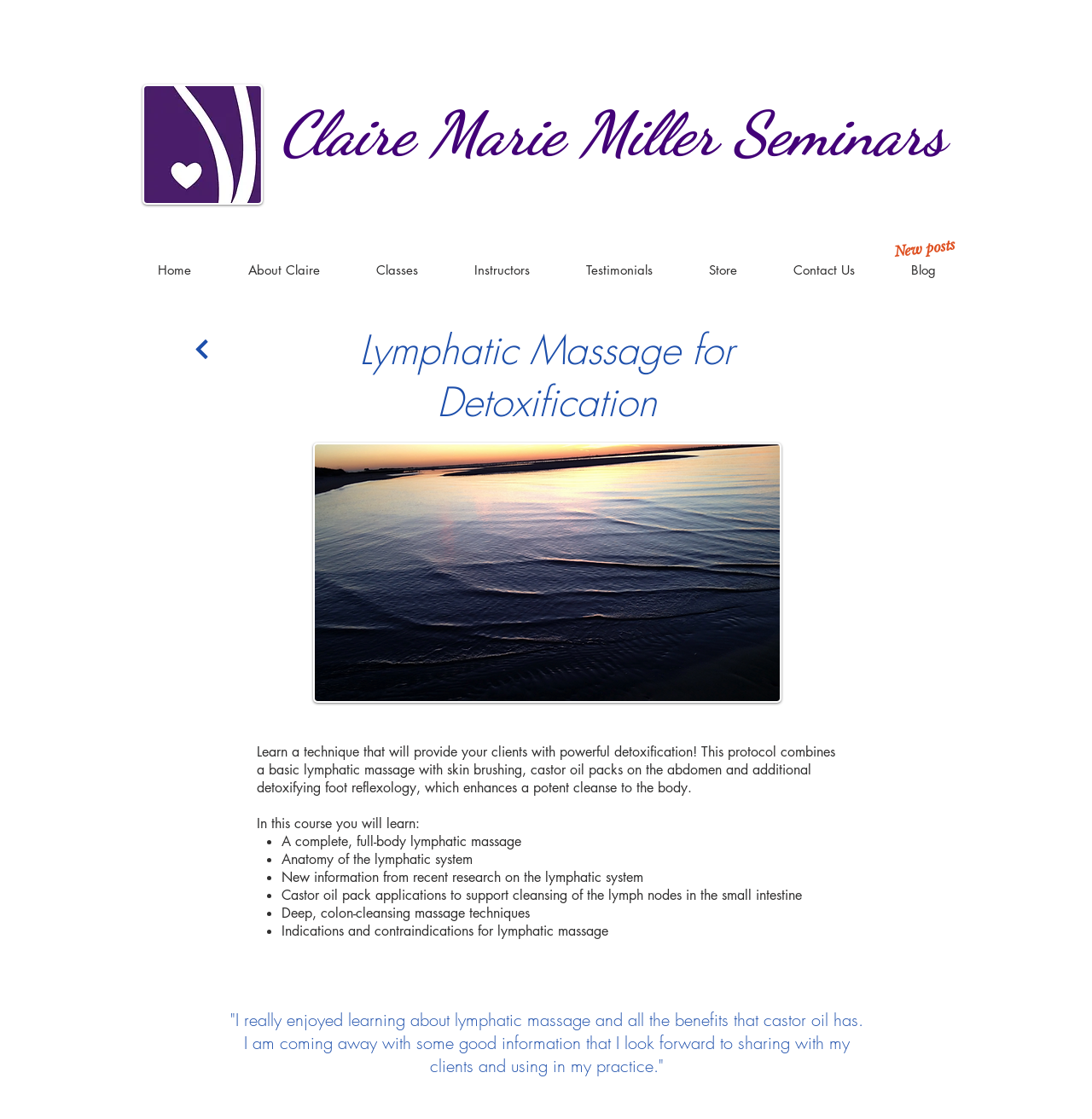Present a detailed account of what is displayed on the webpage.

The webpage is about Lymphatic Massage for Detoxification, with a focus on a course or seminar offered by Claire Marie Miller Seminars, Inc. At the top left, there is a link to the company's website, accompanied by a small image of the company's logo. 

Below the company's logo, there is a heading that reads "Claire Marie Miller Seminars". To the right of this heading, there is a navigation menu labeled "Site" that contains links to various pages, including "Home", "About Claire", "Classes", "Instructors", "Testimonials", "Store", "Contact Us", and "Blog".

Further down the page, there is a heading that reads "New posts", followed by a link to "Continue". Below this, there is a heading that reads "Lymphatic Massage for Detoxification", which is accompanied by a generic element with the same title and an image. 

The main content of the page describes the course, stating that it will teach a technique that provides powerful detoxification to clients. The course combines lymphatic massage with skin brushing, castor oil packs, and detoxifying foot reflexology. The page lists the topics that will be covered in the course, including a complete full-body lymphatic massage, anatomy of the lymphatic system, new research on the lymphatic system, castor oil pack applications, deep colon-cleansing massage techniques, and indications and contraindications for lymphatic massage.

At the bottom of the page, there is a testimonial from someone who has taken the course, praising the information learned and looking forward to sharing it with clients and using it in their practice.